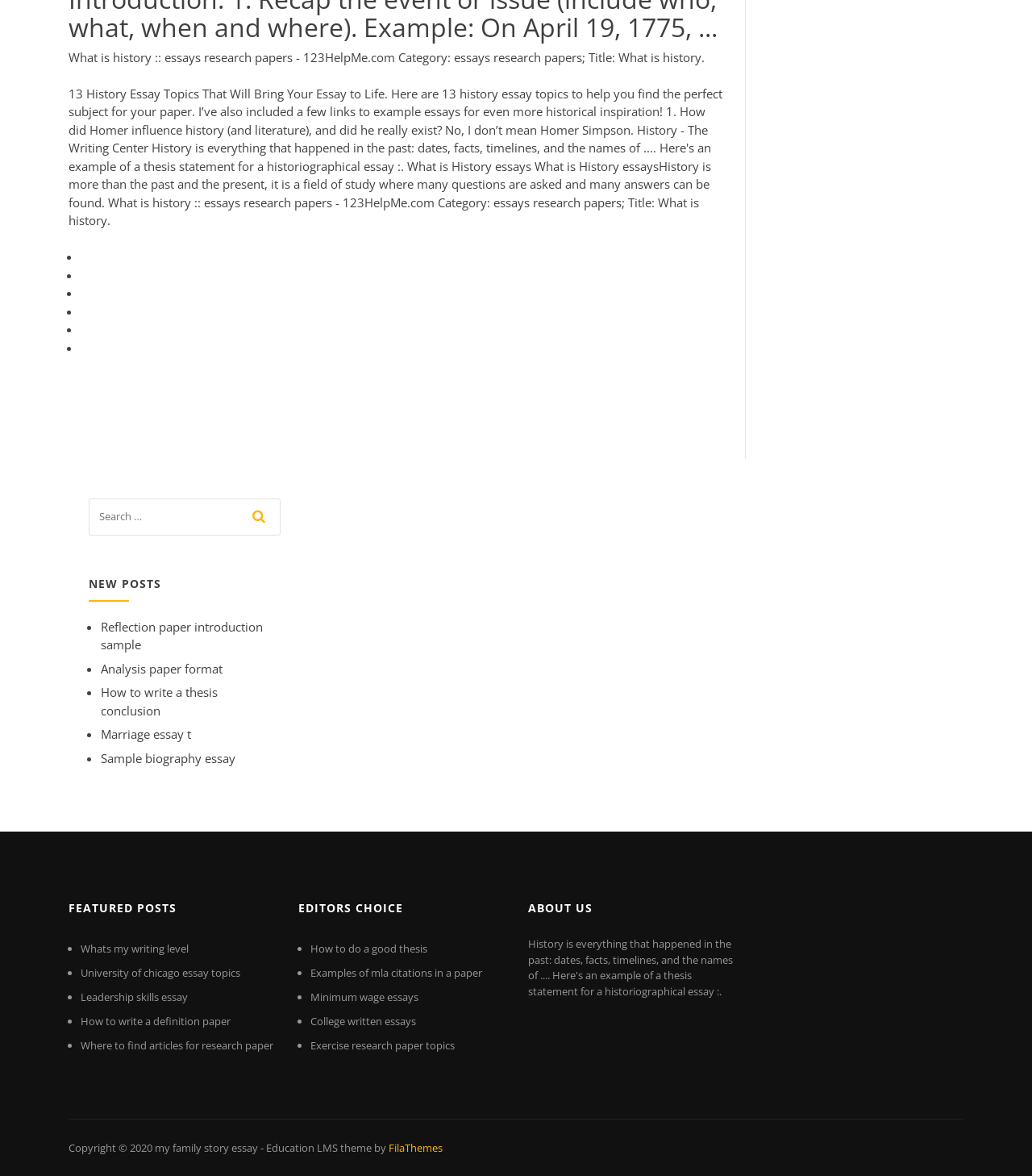What is the purpose of the textbox in the search section?
Based on the image, provide a one-word or brief-phrase response.

to input search query